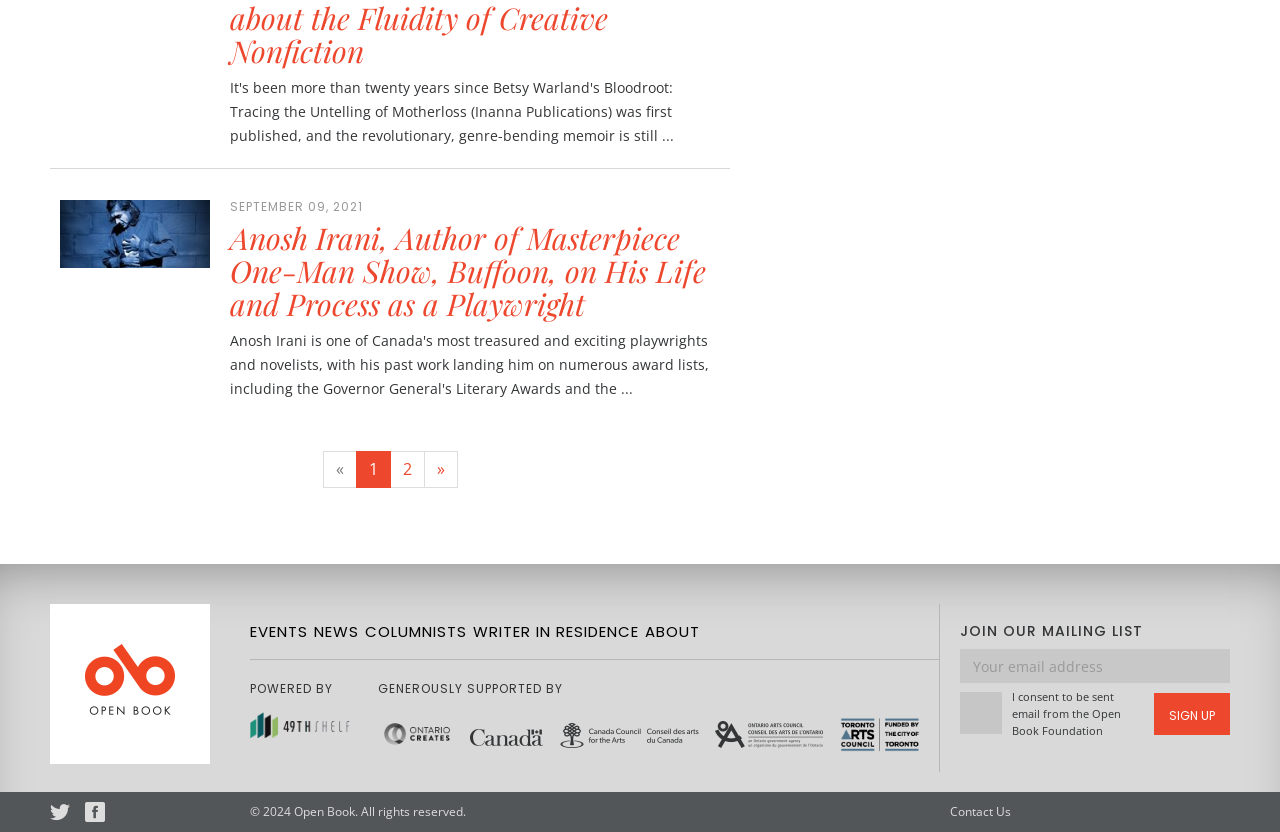Using the elements shown in the image, answer the question comprehensively: What is the name of the author in the image?

The image at the top of the webpage has a caption 'Anosh Irani, Author of Masterpiece One-Man Show, Buffoon, on His Life and Process as a Playwright', which indicates that the person in the image is Anosh Irani, an author.